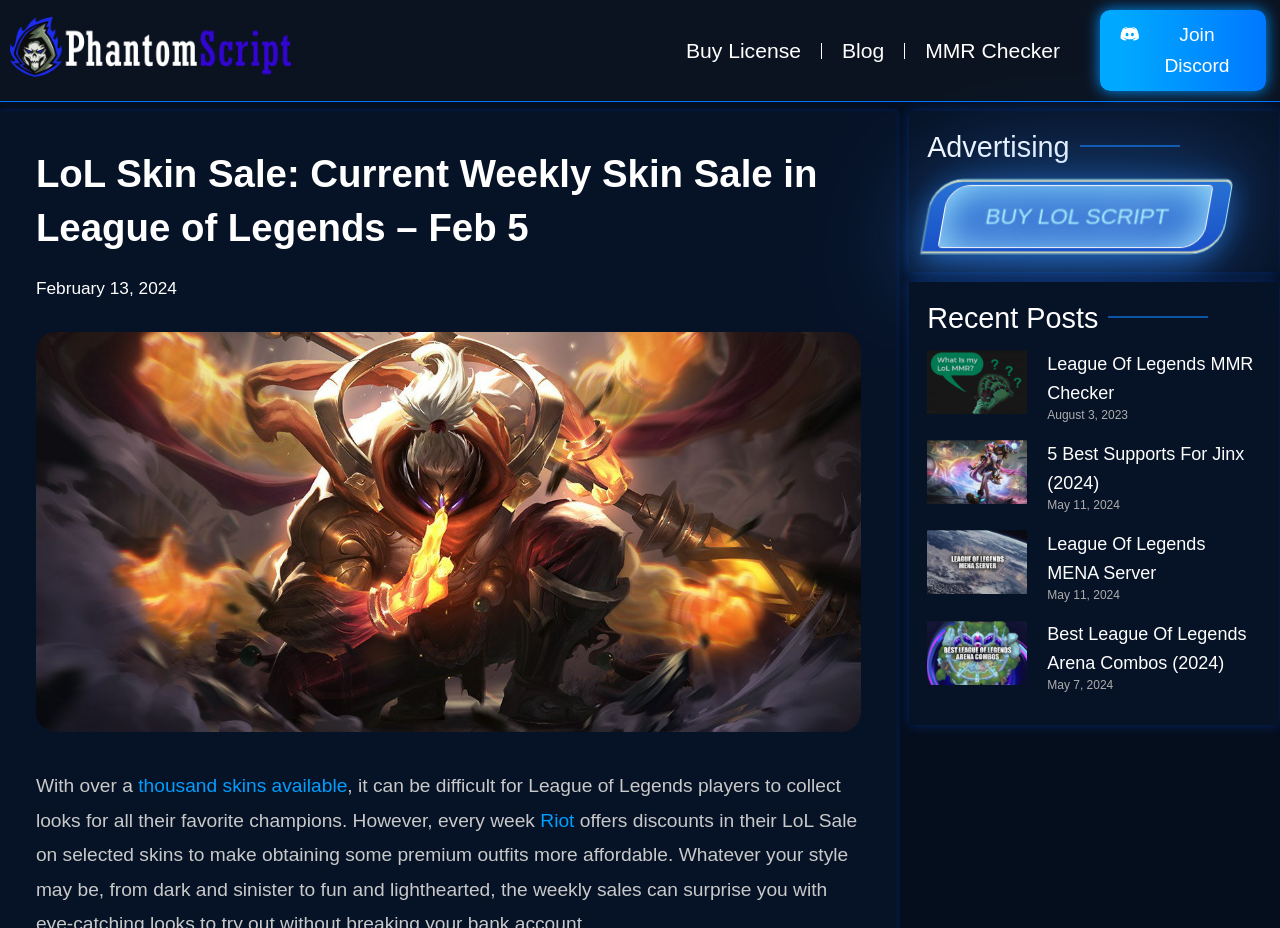Determine the bounding box for the described UI element: "Join Discord".

[0.859, 0.011, 0.989, 0.099]